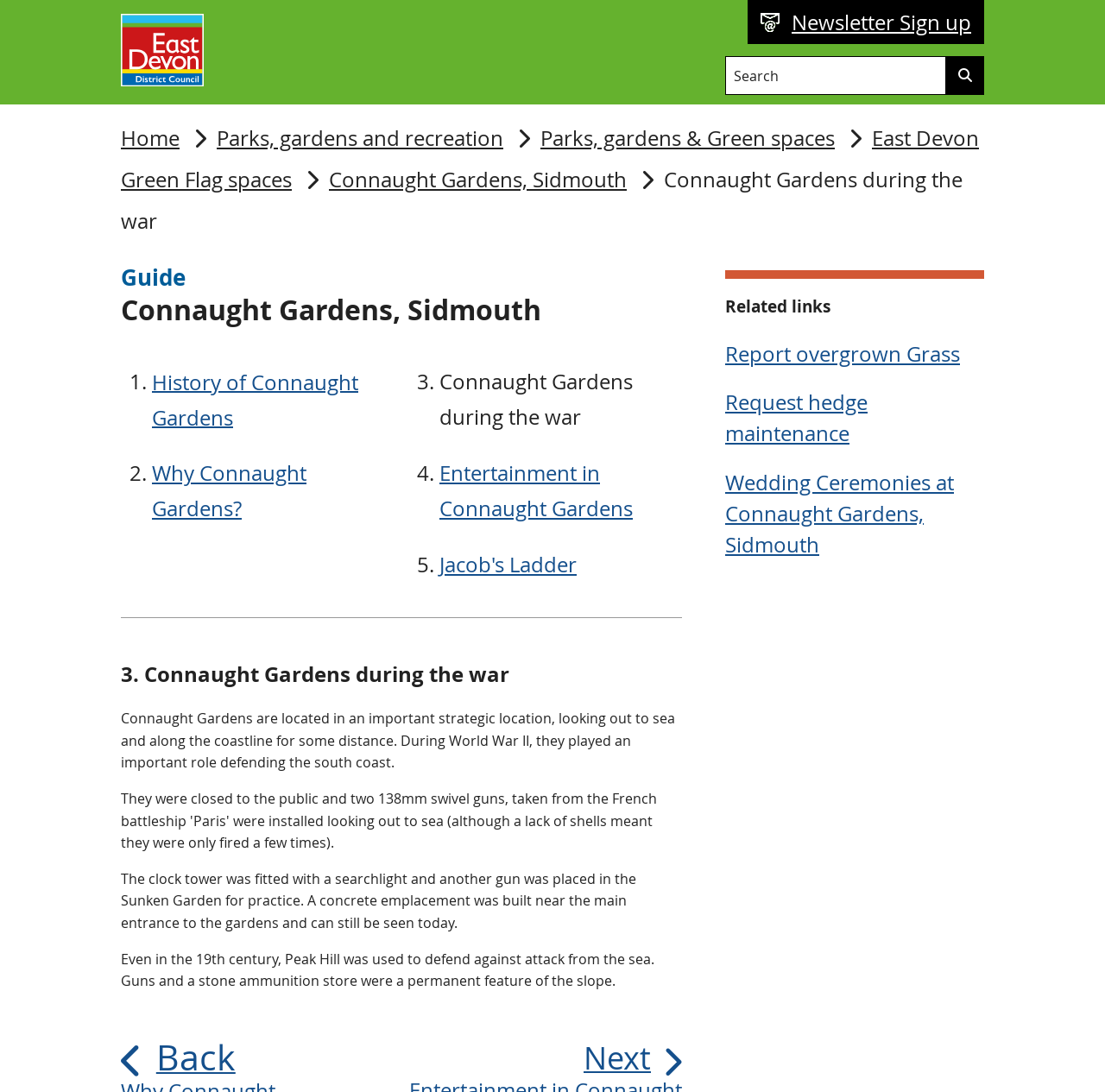Find the bounding box coordinates of the clickable element required to execute the following instruction: "Share this article on Facebook". Provide the coordinates as four float numbers between 0 and 1, i.e., [left, top, right, bottom].

None